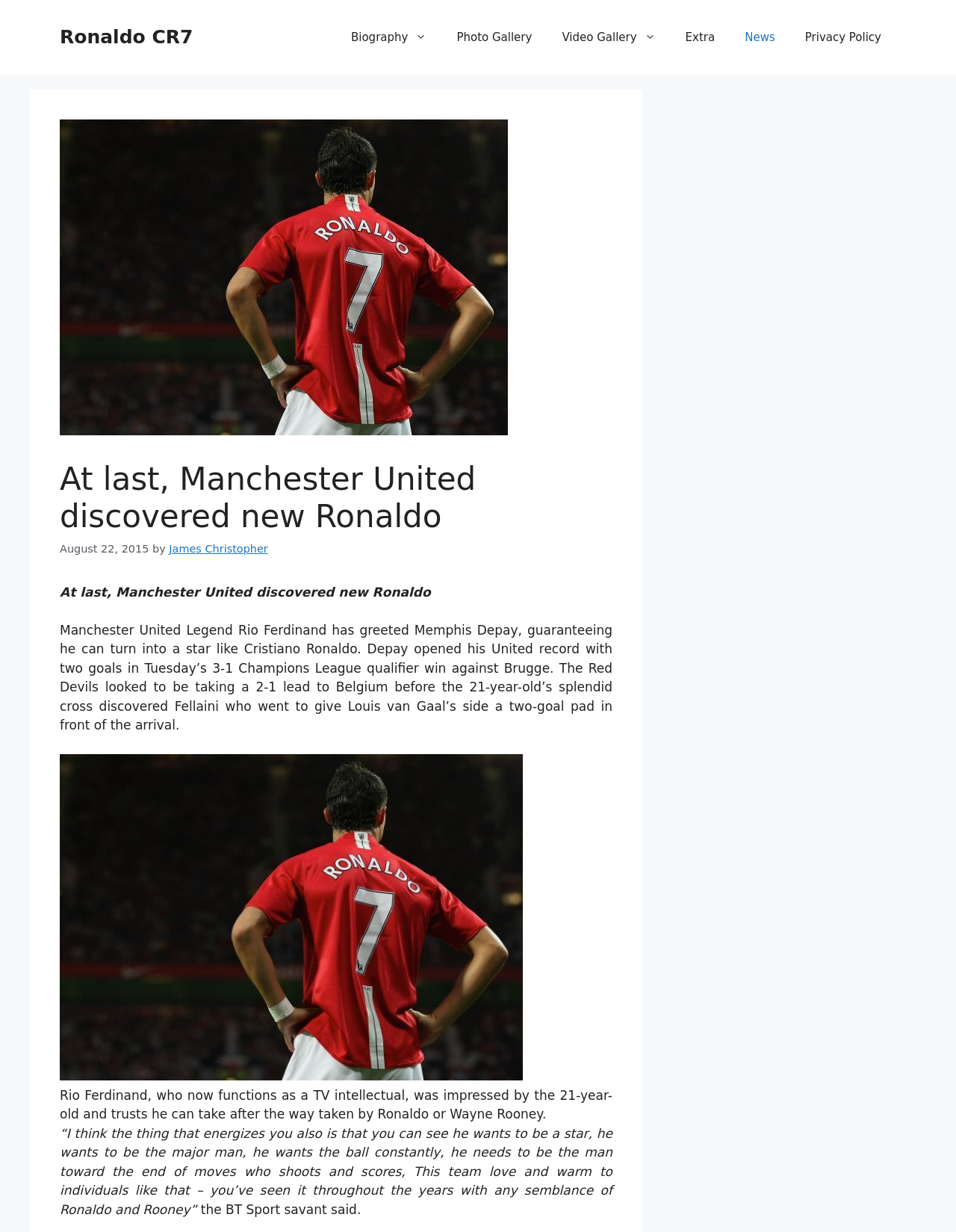What is the name of the football player mentioned in the article?
Answer the question with a single word or phrase by looking at the picture.

Memphis Depay